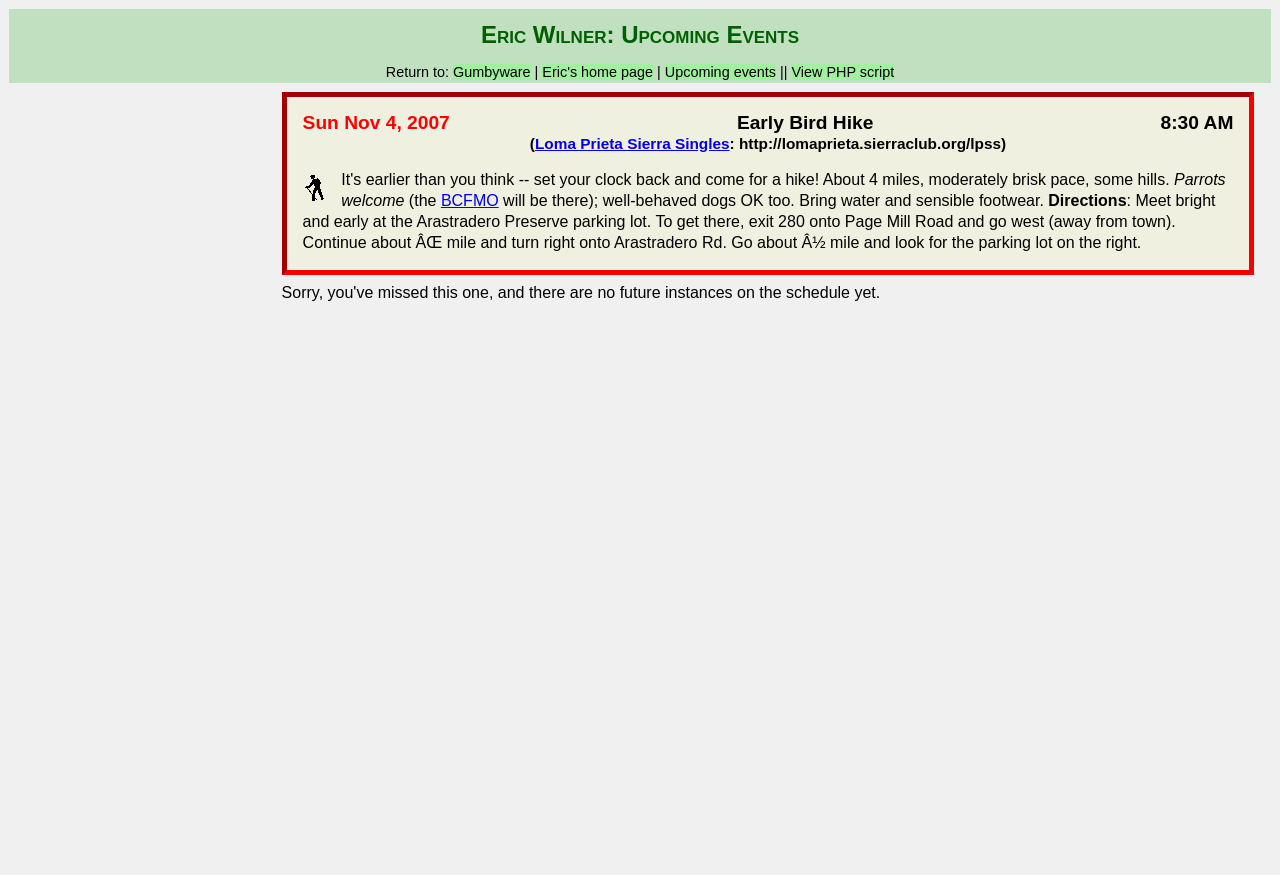What time does the Early Bird Hike event start?
Answer the question with a thorough and detailed explanation.

I found the start time of the Early Bird Hike event by looking at the text '8:30 AM' which is located next to the date of the event.